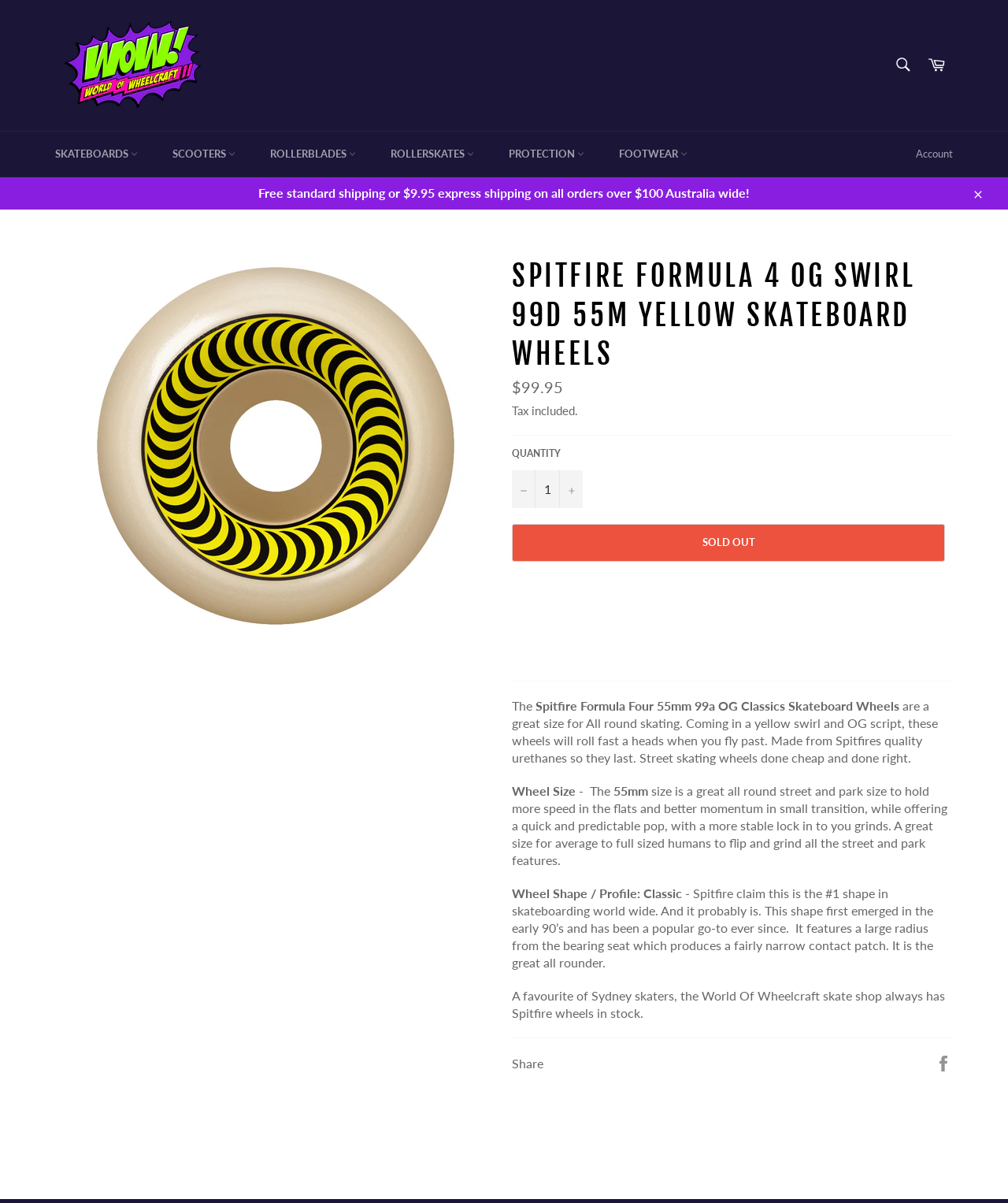Identify and provide the title of the webpage.

SPITFIRE FORMULA 4 OG SWIRL 99D 55M YELLOW SKATEBOARD WHEELS